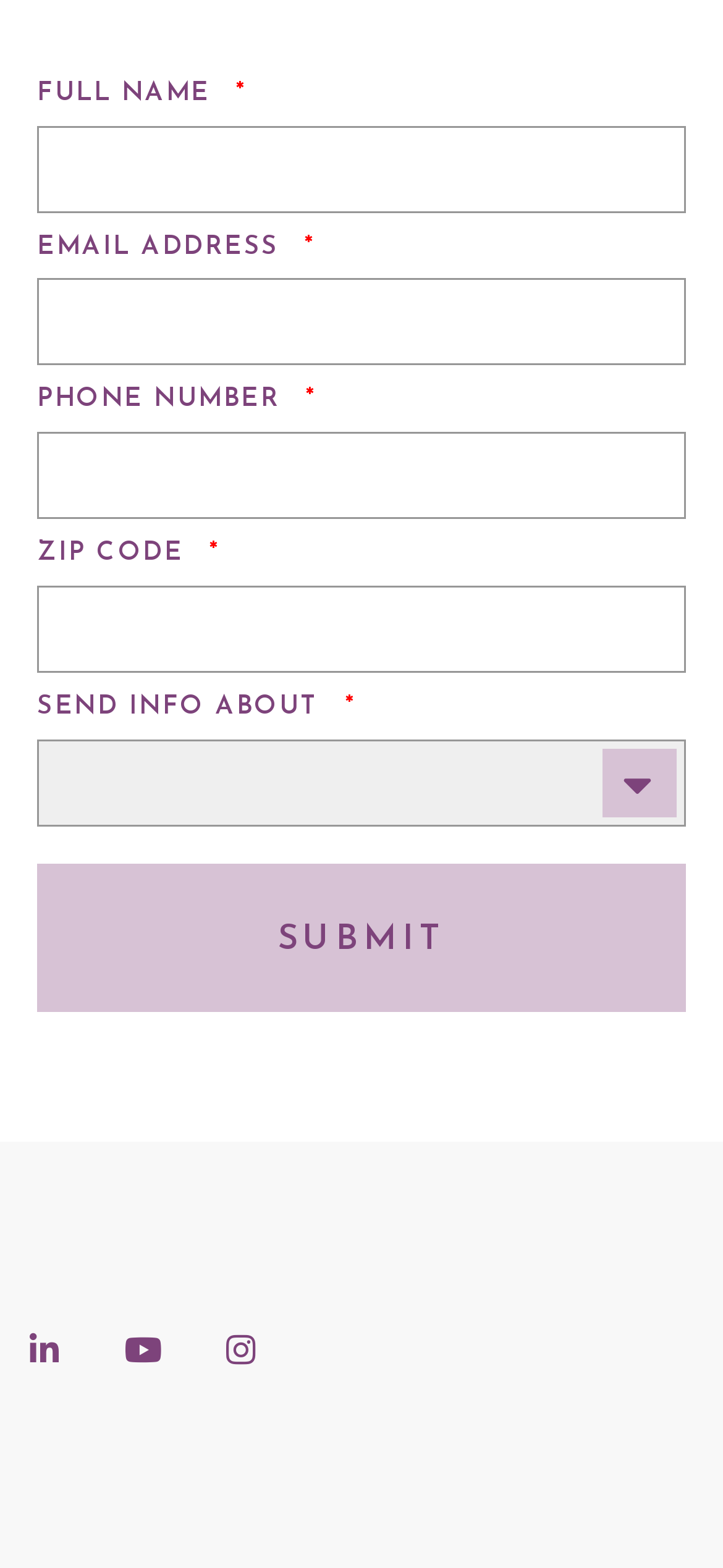Please give a succinct answer using a single word or phrase:
What is the first required field?

FULL NAME